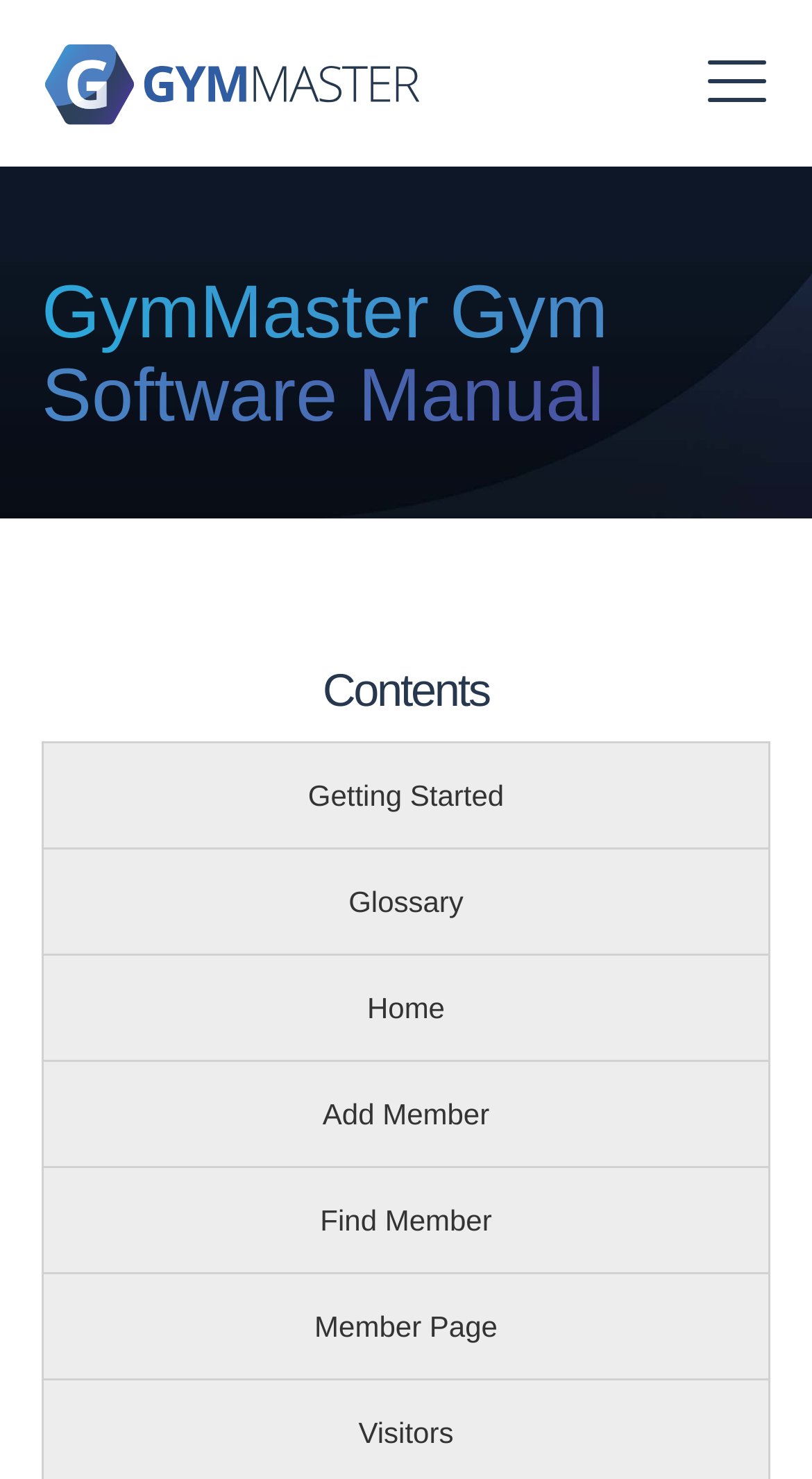Observe the image and answer the following question in detail: What is the purpose of this webpage?

The purpose of this webpage is to serve as a user manual for the gym software, as indicated by the title 'Custom Fields - User Manual' and the contents of the webpage, which include links to various sections of the manual.